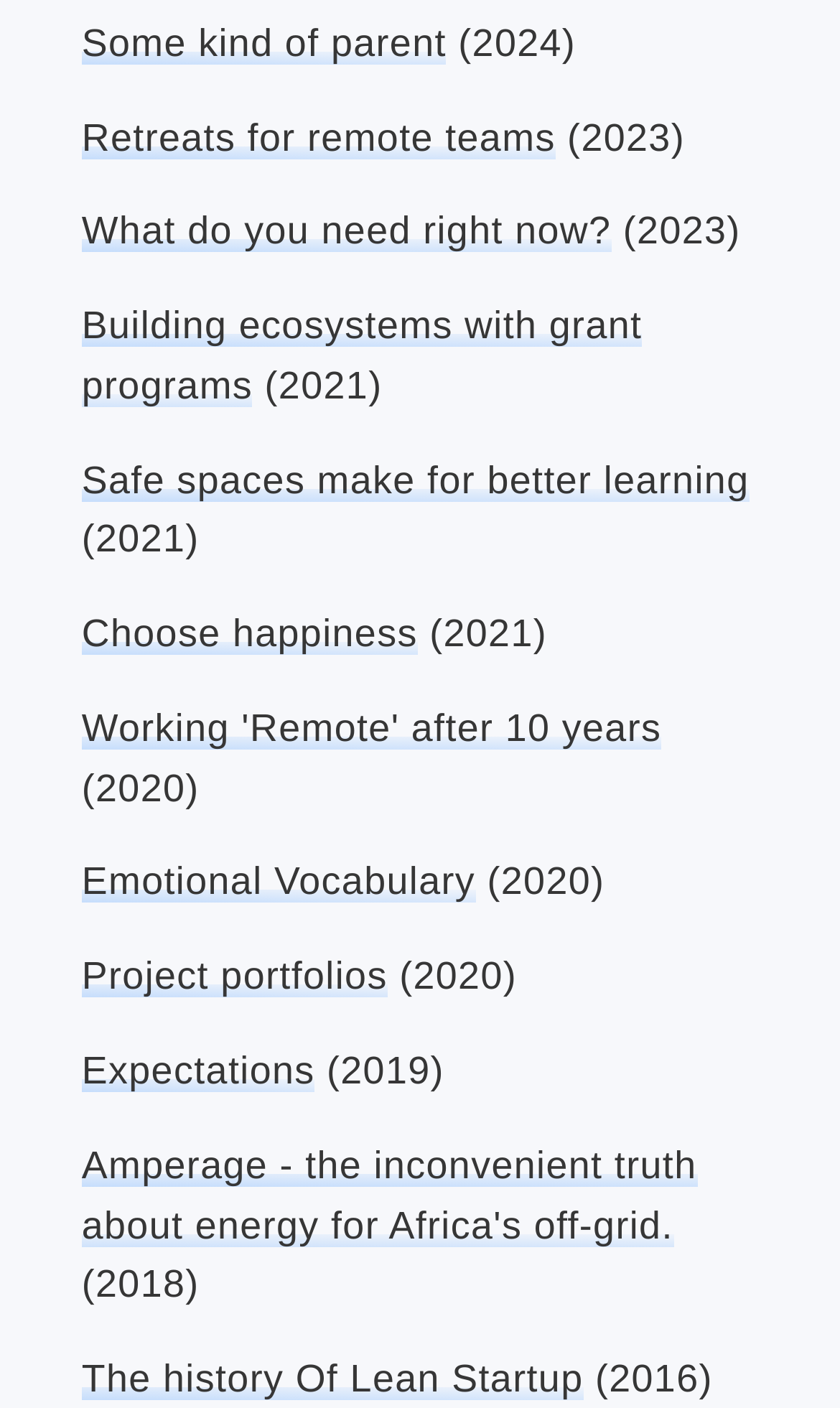Use a single word or phrase to answer the question: What is the topic of the link at the bottom of the webpage?

The history Of Lean Startup